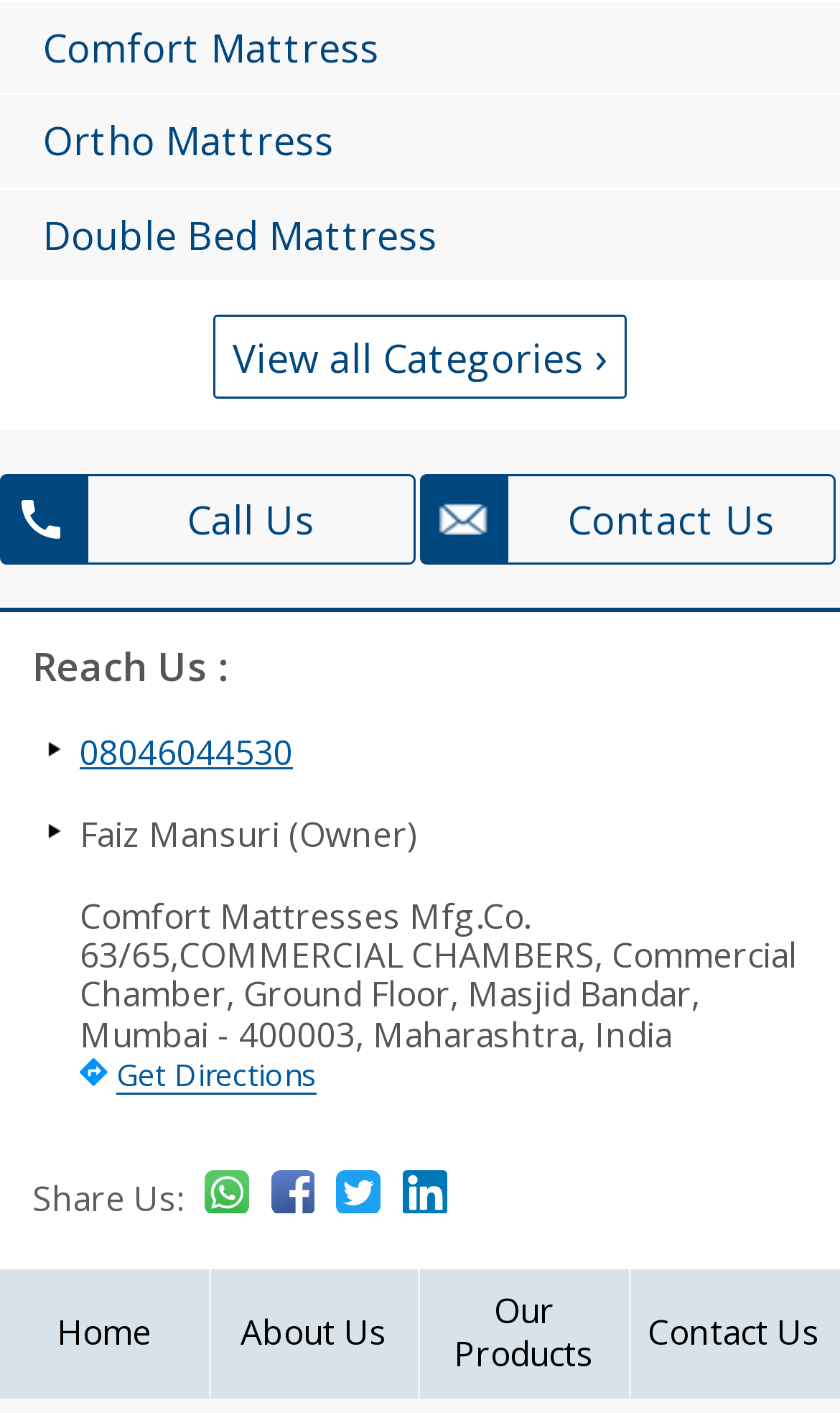How many types of mattresses are listed?
Based on the image content, provide your answer in one word or a short phrase.

3